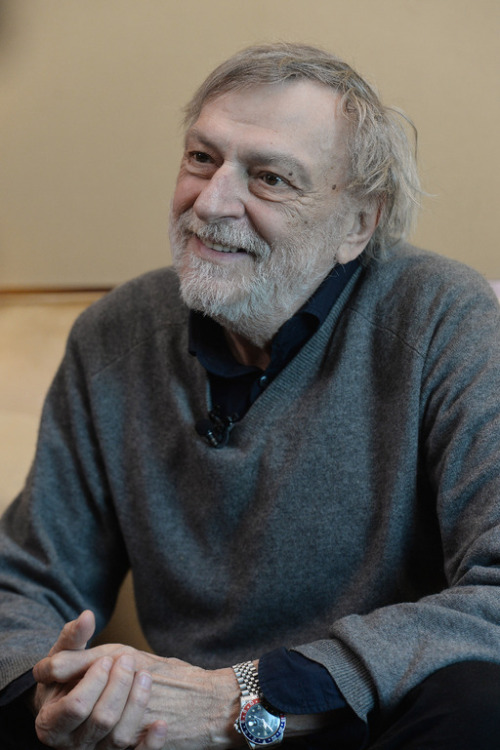What is the gentleman wearing over his dark shirt?
Using the image, answer in one word or phrase.

Gray sweater